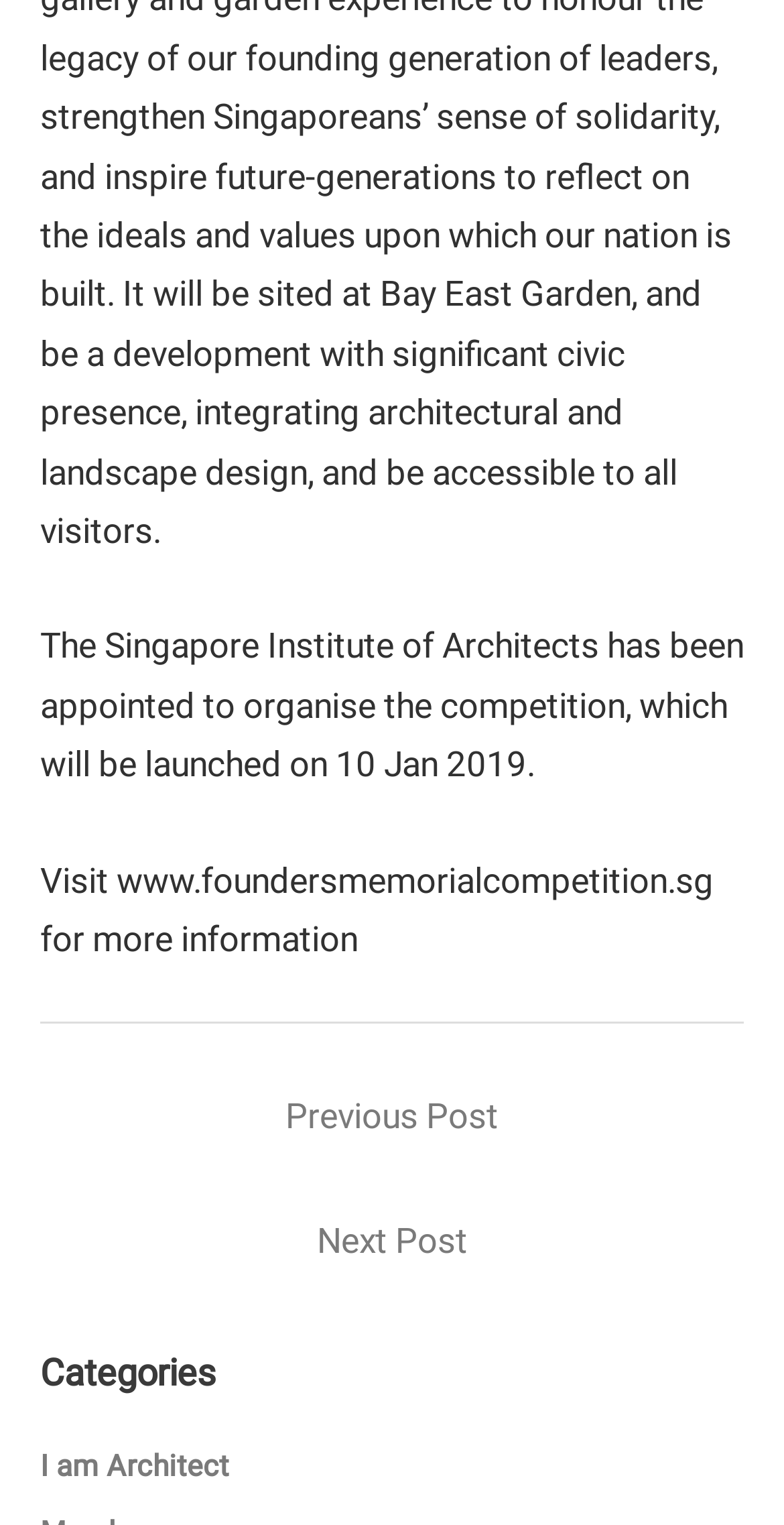What is the category of the current webpage?
Look at the image and respond to the question as thoroughly as possible.

The answer can be found in the heading element 'Categories' which is a child of the Root Element.